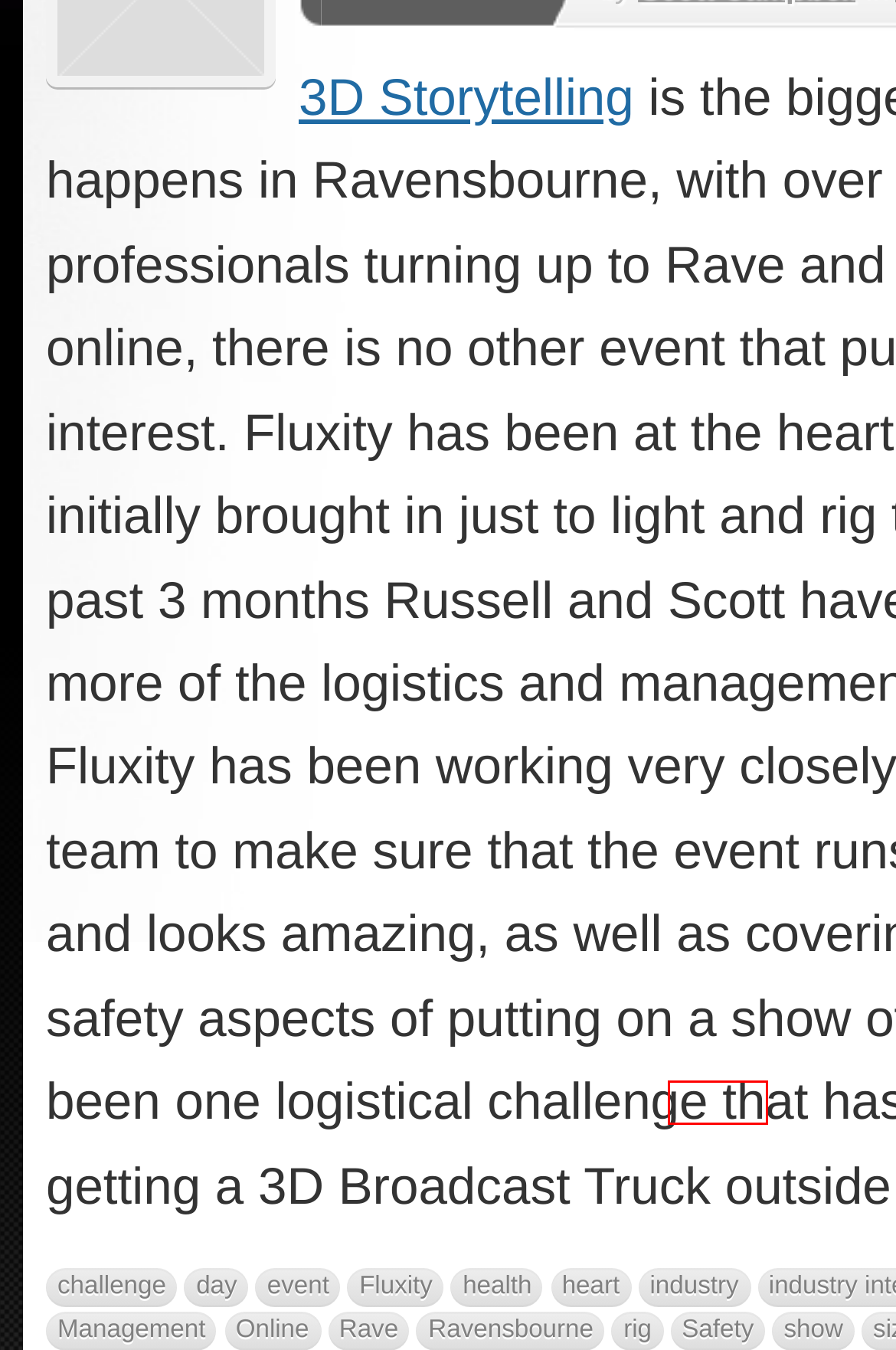Provided is a screenshot of a webpage with a red bounding box around an element. Select the most accurate webpage description for the page that appears after clicking the highlighted element. Here are the candidates:
A. Fluxity Lighting » challenge
B. Fluxity Lighting » show
C. Fluxity Lighting » heart
D. Fluxity Lighting » health
E. Fluxity Lighting » day
F. Fluxity Lighting » Safety
G. Fluxity Lighting » Online
H. Fluxity Lighting » Ravensbourne

F